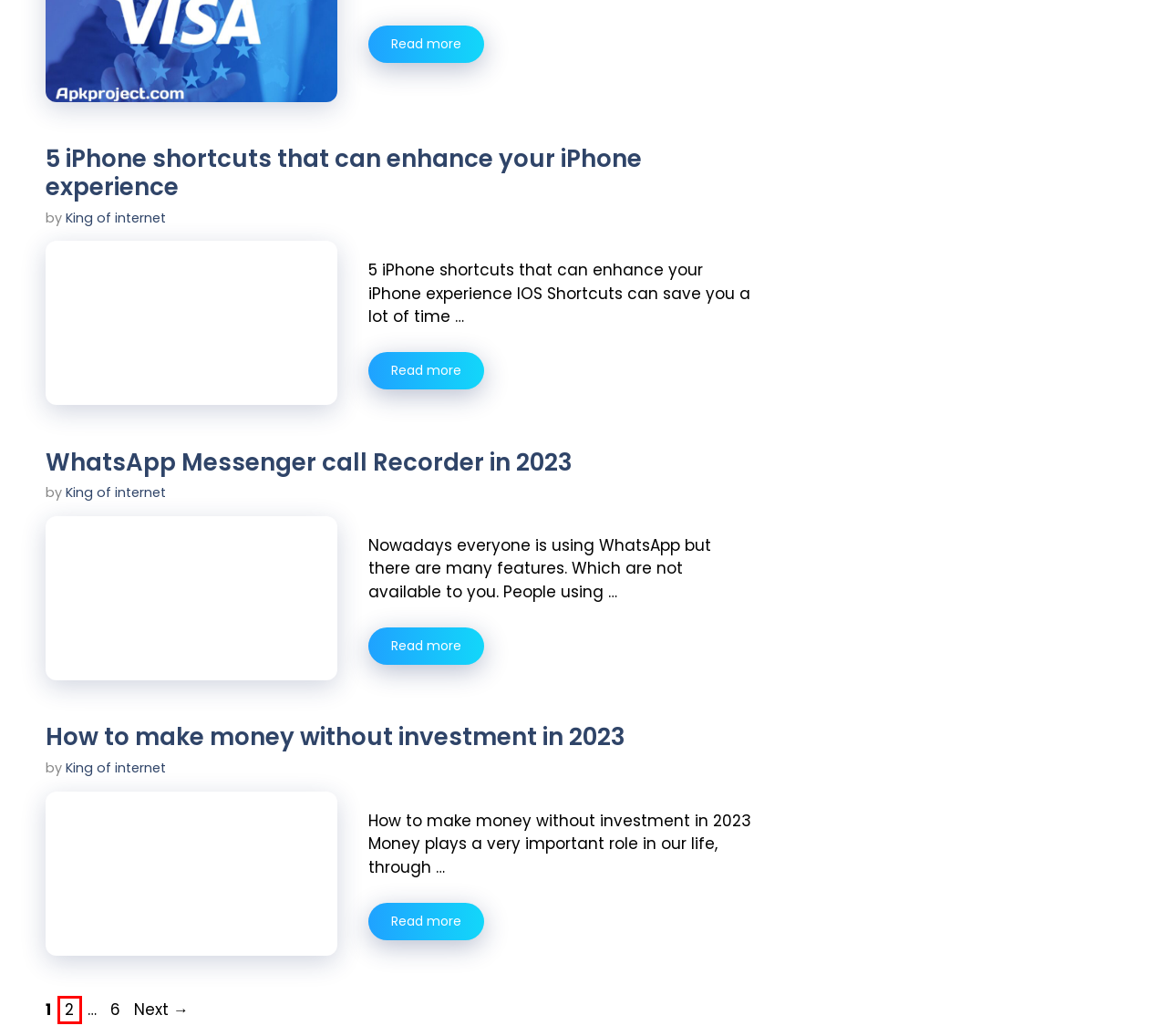Observe the provided screenshot of a webpage with a red bounding box around a specific UI element. Choose the webpage description that best fits the new webpage after you click on the highlighted element. These are your options:
A. How to make money without investment in 2023 - Apk Project
B. Apk Project - Page 2 of 6 - Apk Project
C. Best Platform for Online Writing - Apk Project
D. Best Deals - Apk Project
E. Apk Project - Page 6 of 6 - Apk Project
F. 5 iPhone shortcuts that can enhance your iPhone experience - Apk Project
G. Top 5 WhatsApp tracker Apps in 2023 - Apk Project
H. Tools - Apk Project

B